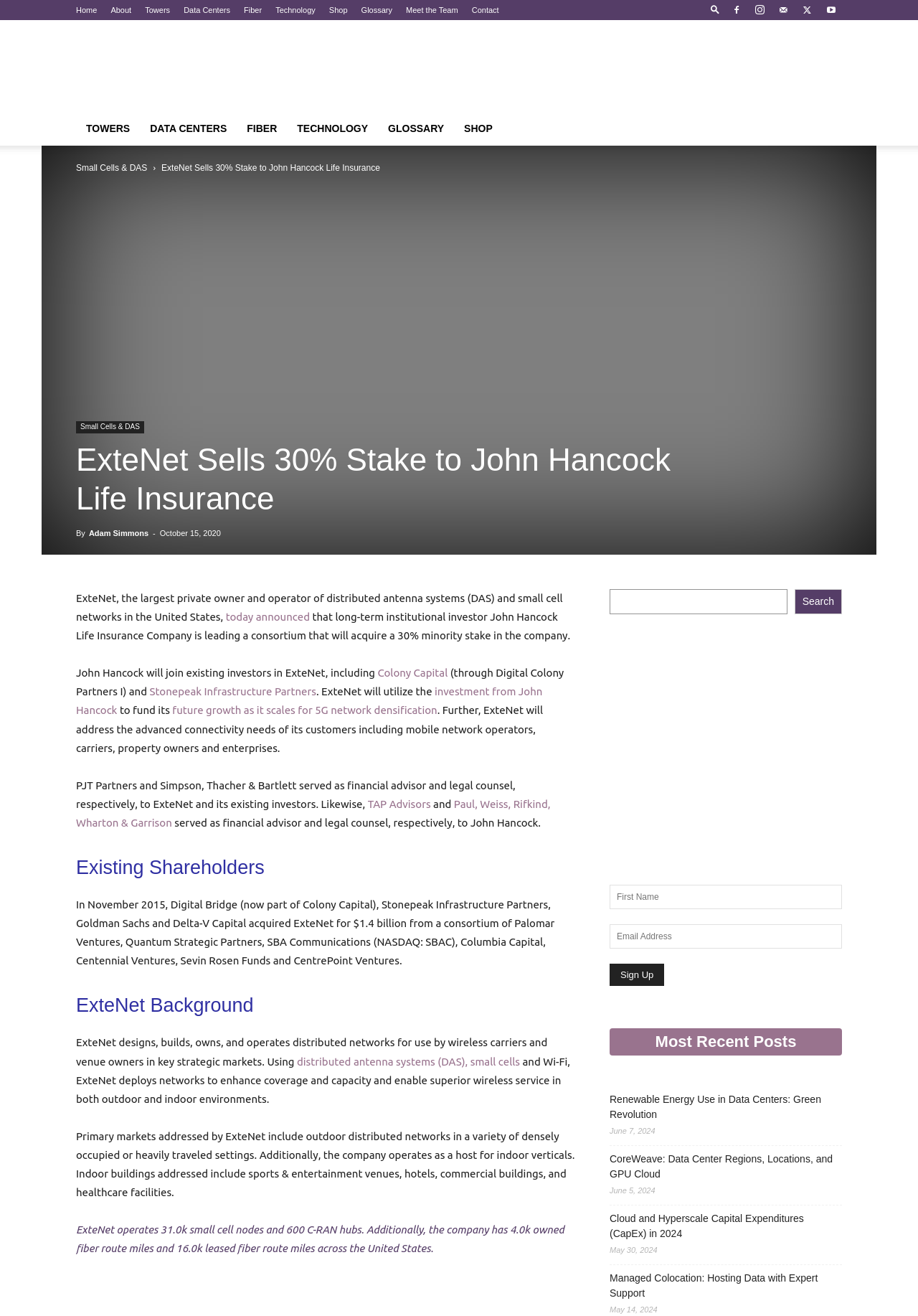Could you specify the bounding box coordinates for the clickable section to complete the following instruction: "Click the 'TOWERS' link"?

[0.083, 0.085, 0.153, 0.111]